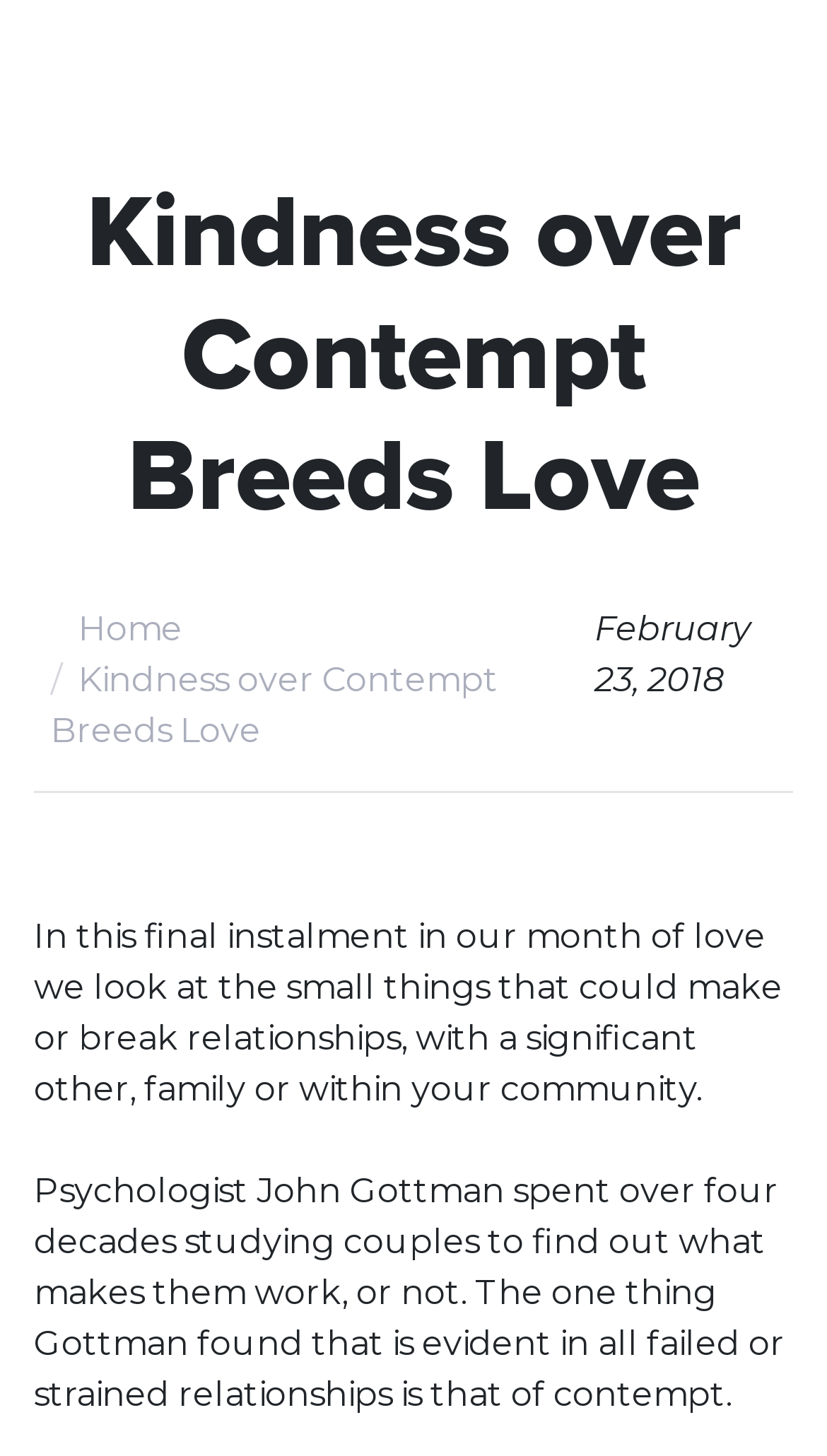Identify and provide the title of the webpage.

Kindness over Contempt Breeds Love